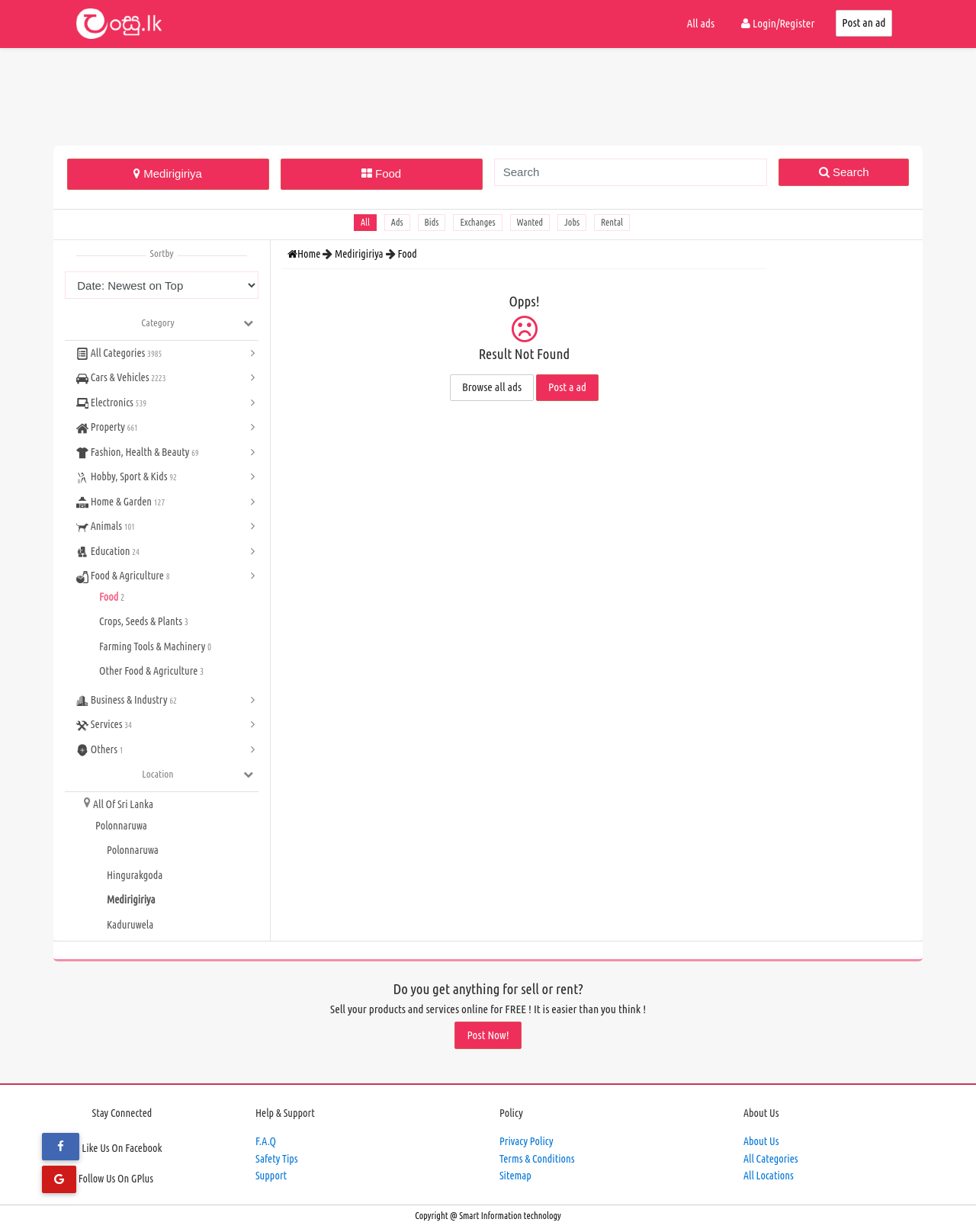Please give the bounding box coordinates of the area that should be clicked to fulfill the following instruction: "Post an ad". The coordinates should be in the format of four float numbers from 0 to 1, i.e., [left, top, right, bottom].

[0.856, 0.008, 0.914, 0.03]